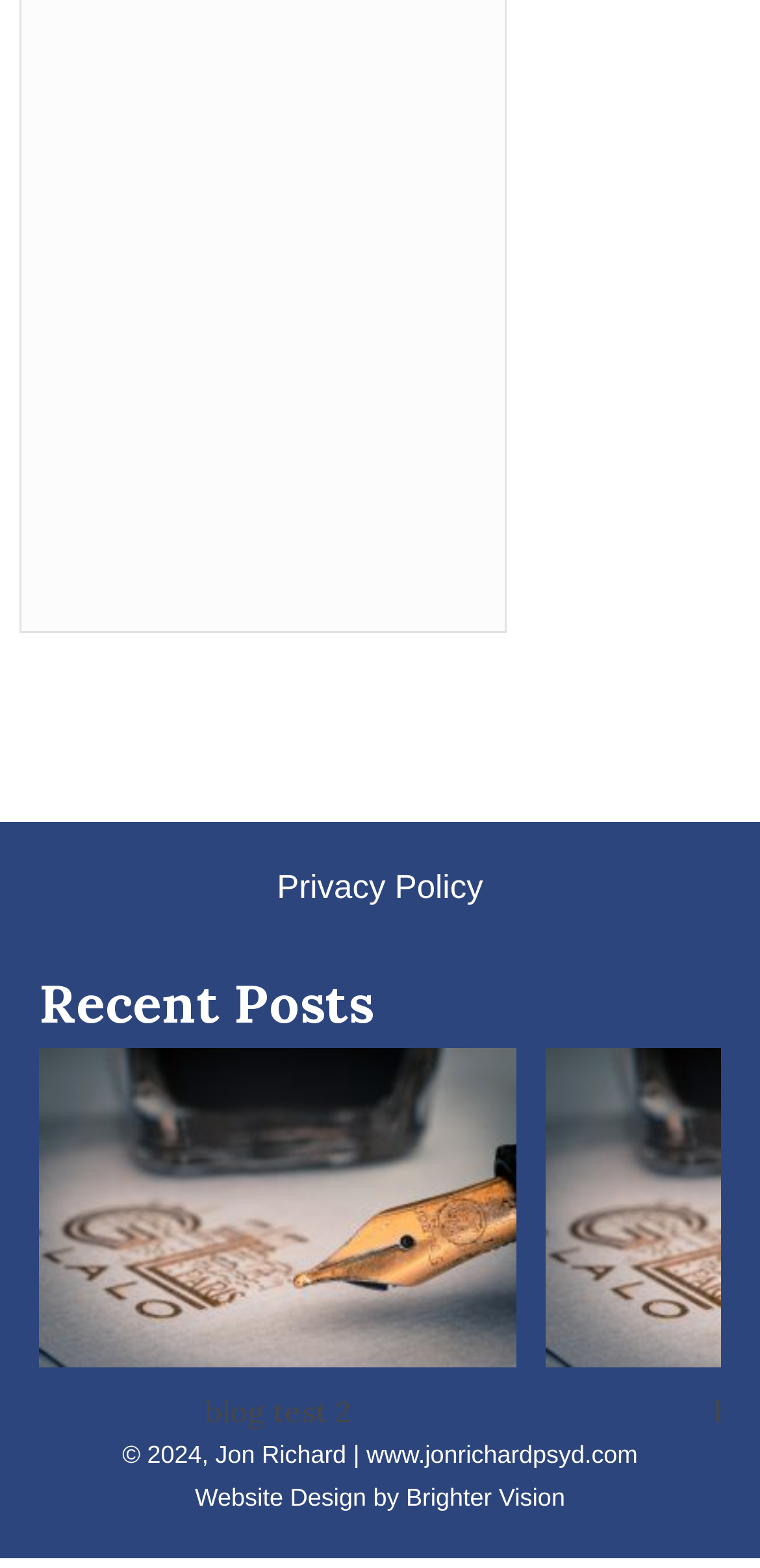Bounding box coordinates must be specified in the format (top-left x, top-left y, bottom-right x, bottom-right y). All values should be floating point numbers between 0 and 1. What are the bounding box coordinates of the UI element described as: Brighter Vision

[0.534, 0.946, 0.744, 0.964]